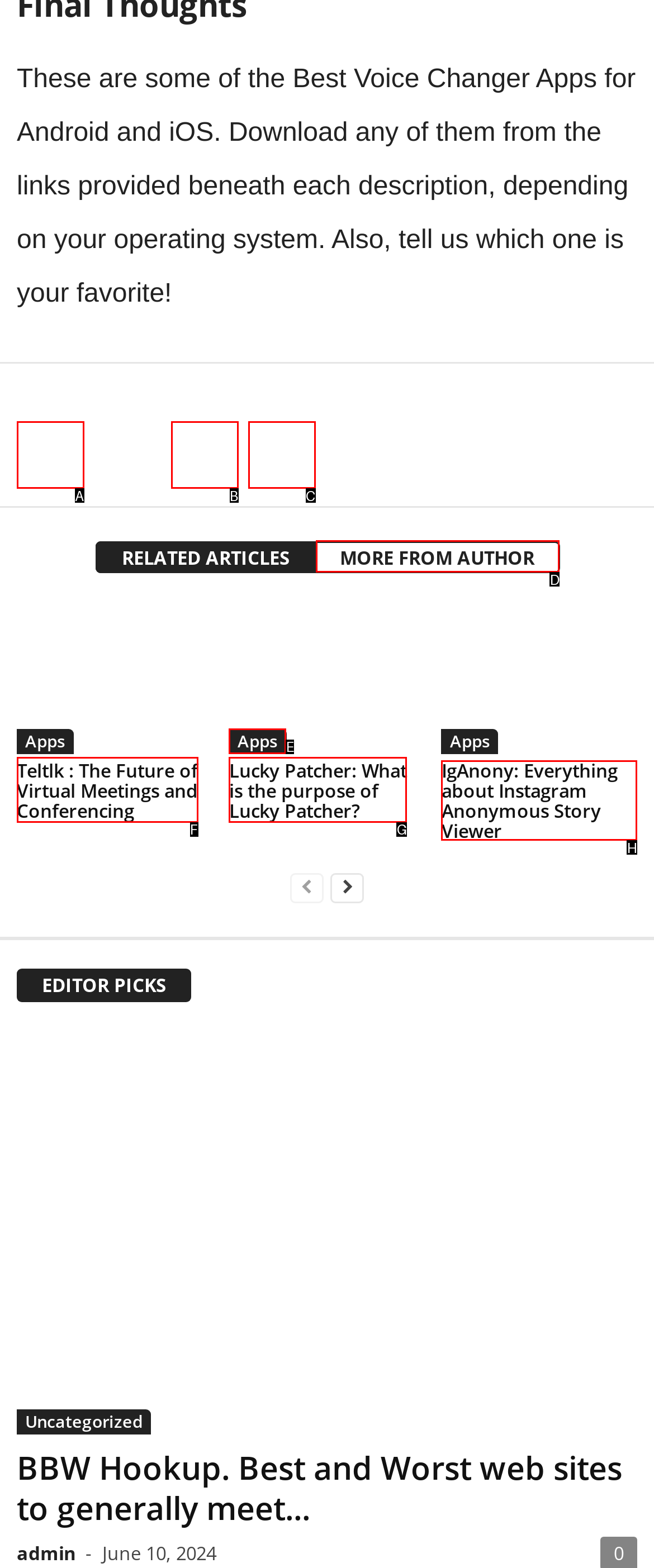Identify the appropriate lettered option to execute the following task: Read the article about IgAnony
Respond with the letter of the selected choice.

H